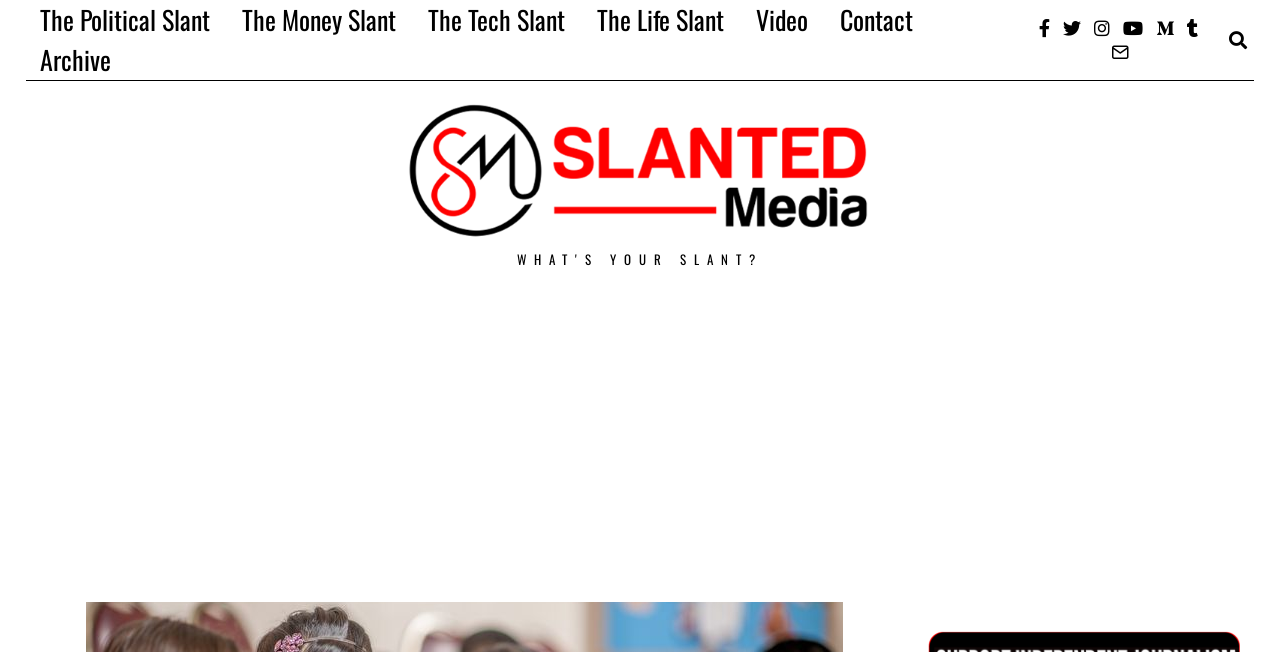Using the element description: "Follow", determine the bounding box coordinates for the specified UI element. The coordinates should be four float numbers between 0 and 1, [left, top, right, bottom].

None